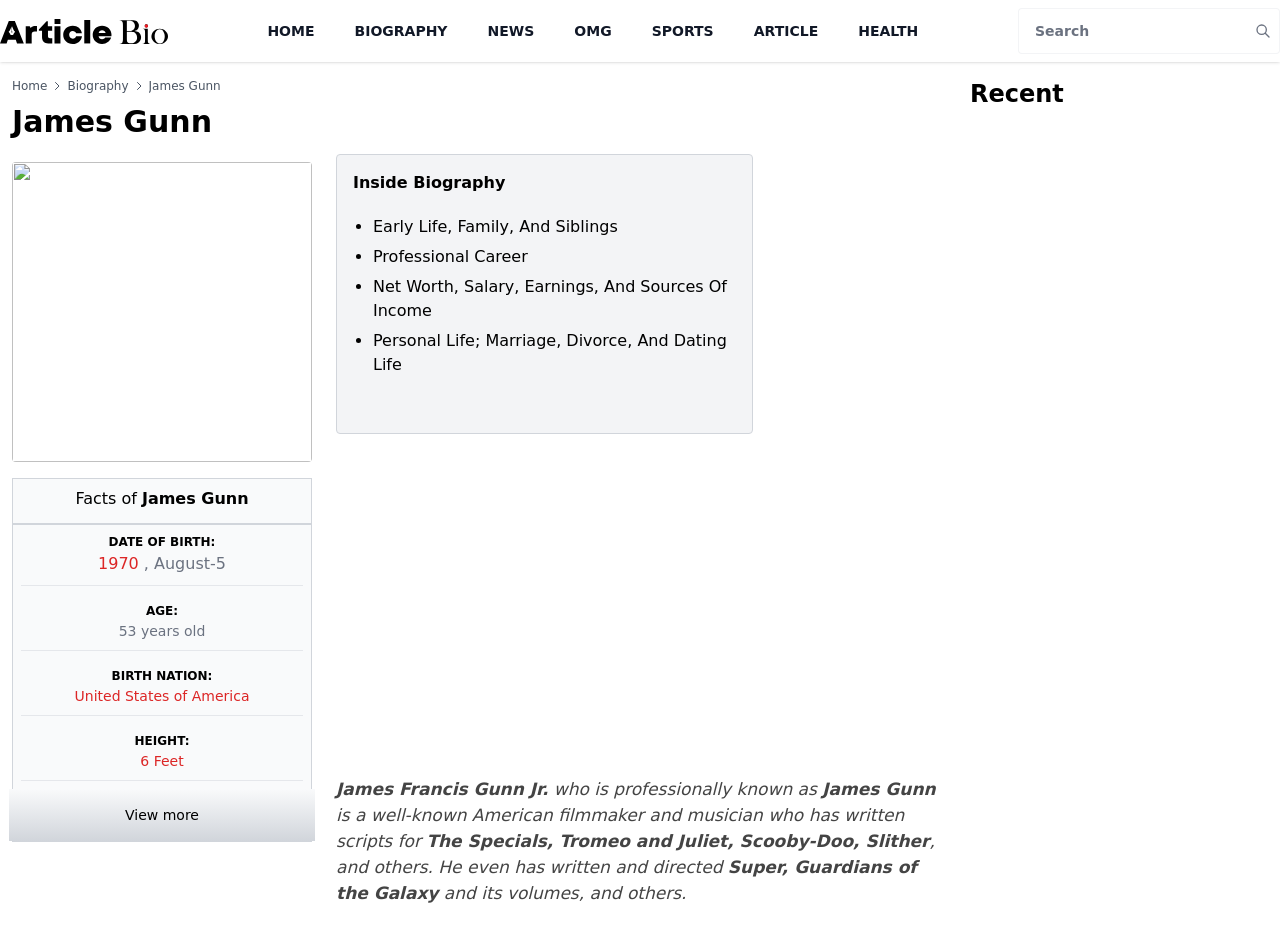Analyze the image and provide a detailed answer to the question: What is James Gunn's profession?

Based on the webpage content, James Gunn is described as a well-known American filmmaker and musician who has written scripts for various movies and TV shows.